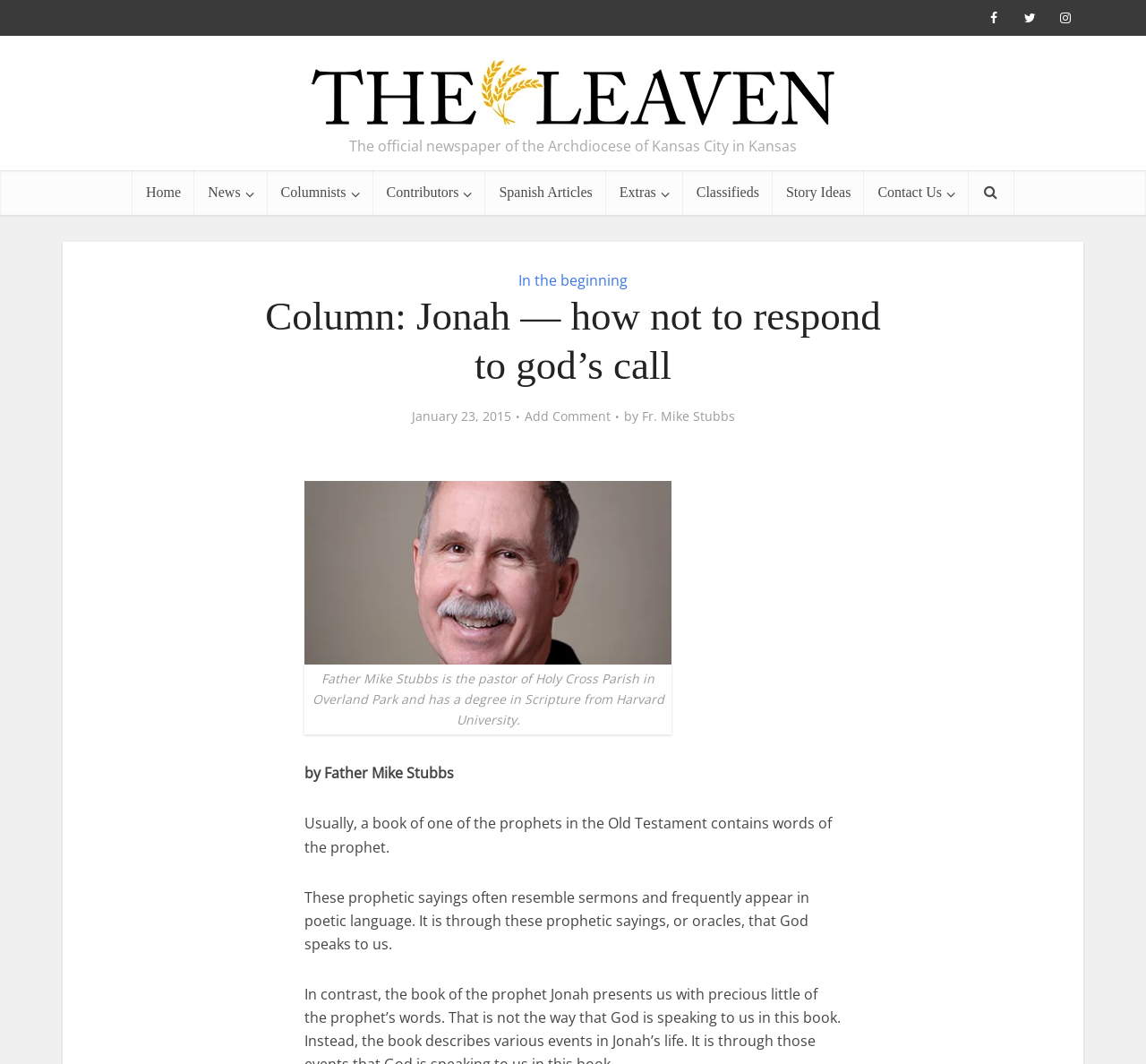Please specify the bounding box coordinates for the clickable region that will help you carry out the instruction: "Add a comment to the article".

[0.457, 0.384, 0.532, 0.399]